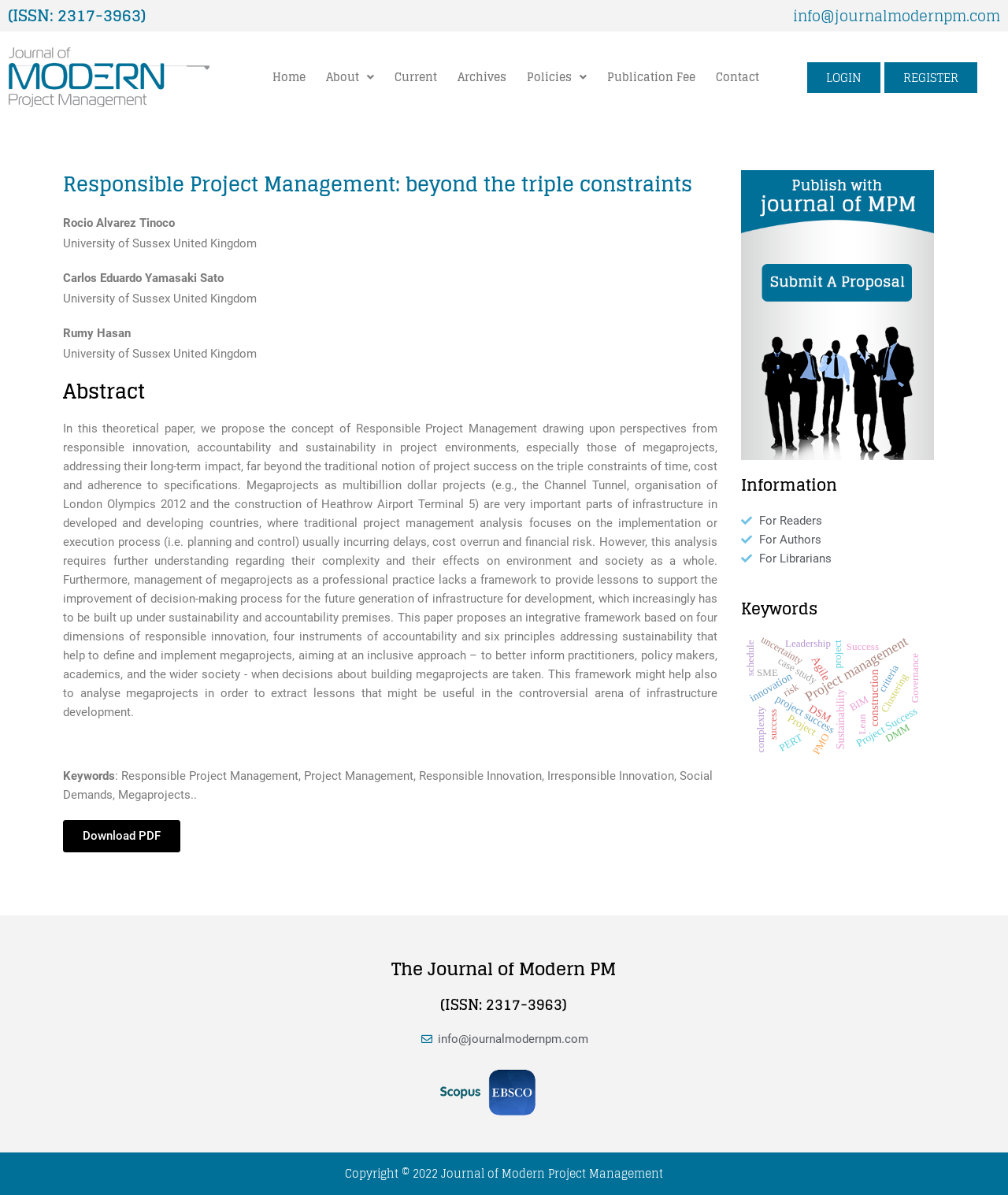Generate a thorough caption that explains the contents of the webpage.

This webpage is an article view for "Responsible Project Management: beyond the triple constraints" on the Journal of Modern Project Management website. At the top, there are two headings: one displaying the ISSN number and the other showing the contact email. Below these headings, there is a navigation menu with links to "Home", "About", "Current", "Archives", "Policies", "Publication Fee", "Contact", "LOGIN", and "REGISTER".

The main content of the article is divided into sections. The title of the article is "Responsible Project Management: beyond the triple constraints" and is followed by the authors' names and affiliations. The abstract of the article is a long paragraph that discusses the concept of responsible project management and its importance in megaprojects.

Below the abstract, there are keywords related to the article, including "Responsible Project Management", "Project Management", "Responsible Innovation", and "Megaprojects". There is also a button to download the article in PDF format.

On the right side of the page, there is a separate section with links to "Information", "For Readers", "For Authors", and "For Librarians". Below these links, there is a heading "Keywords" followed by a list of keywords related to project management, including "Agile", "construction", "Sustainability", and "project success". These keywords are displayed in a cloud-like format, with some keywords overlapping each other.

At the bottom of the page, there is a footer section with the journal's name, ISSN number, contact email, and copyright information.